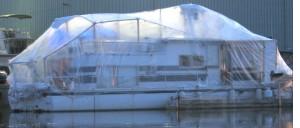What is the lifestyle choice highlighted in the image?
Using the image as a reference, give an elaborate response to the question.

The image highlights the unique lifestyle choice of living aboard boats, showcasing the practical measures taken to ensure comfort and safety during winter months for boat residents.